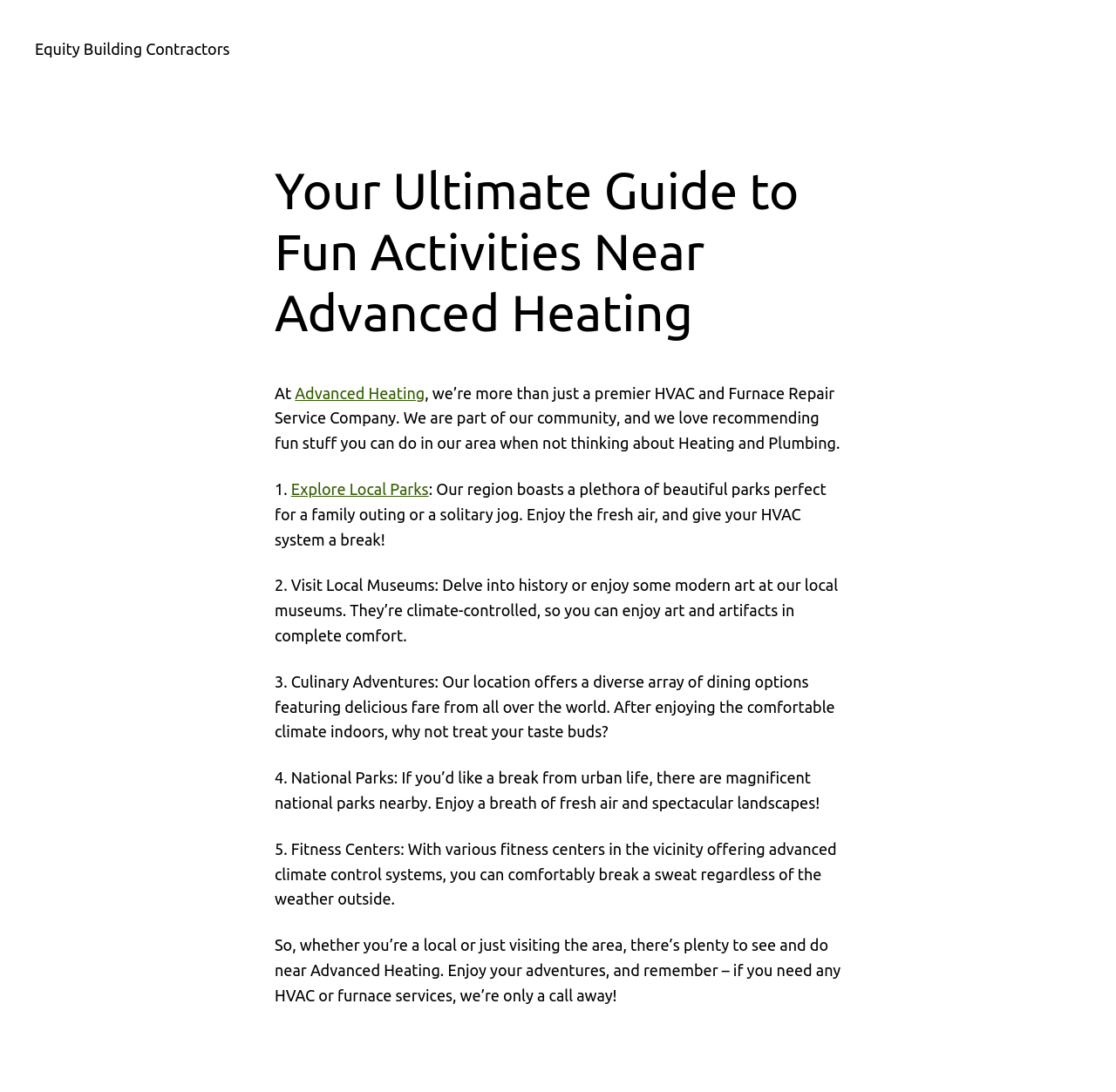Given the description: "Explore Local Parks", determine the bounding box coordinates of the UI element. The coordinates should be formatted as four float numbers between 0 and 1, [left, top, right, bottom].

[0.261, 0.44, 0.384, 0.456]